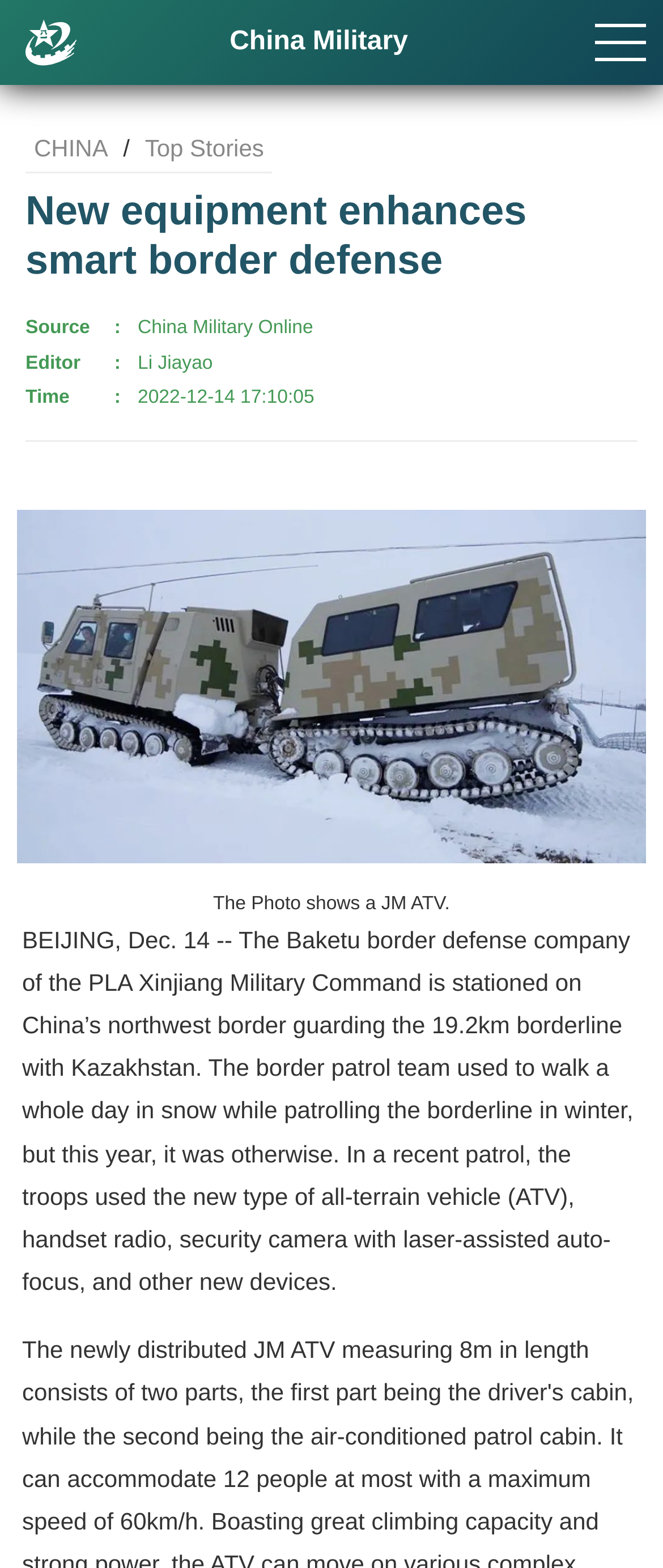Determine the bounding box coordinates (top-left x, top-left y, bottom-right x, bottom-right y) of the UI element described in the following text: CHINA

[0.051, 0.086, 0.163, 0.103]